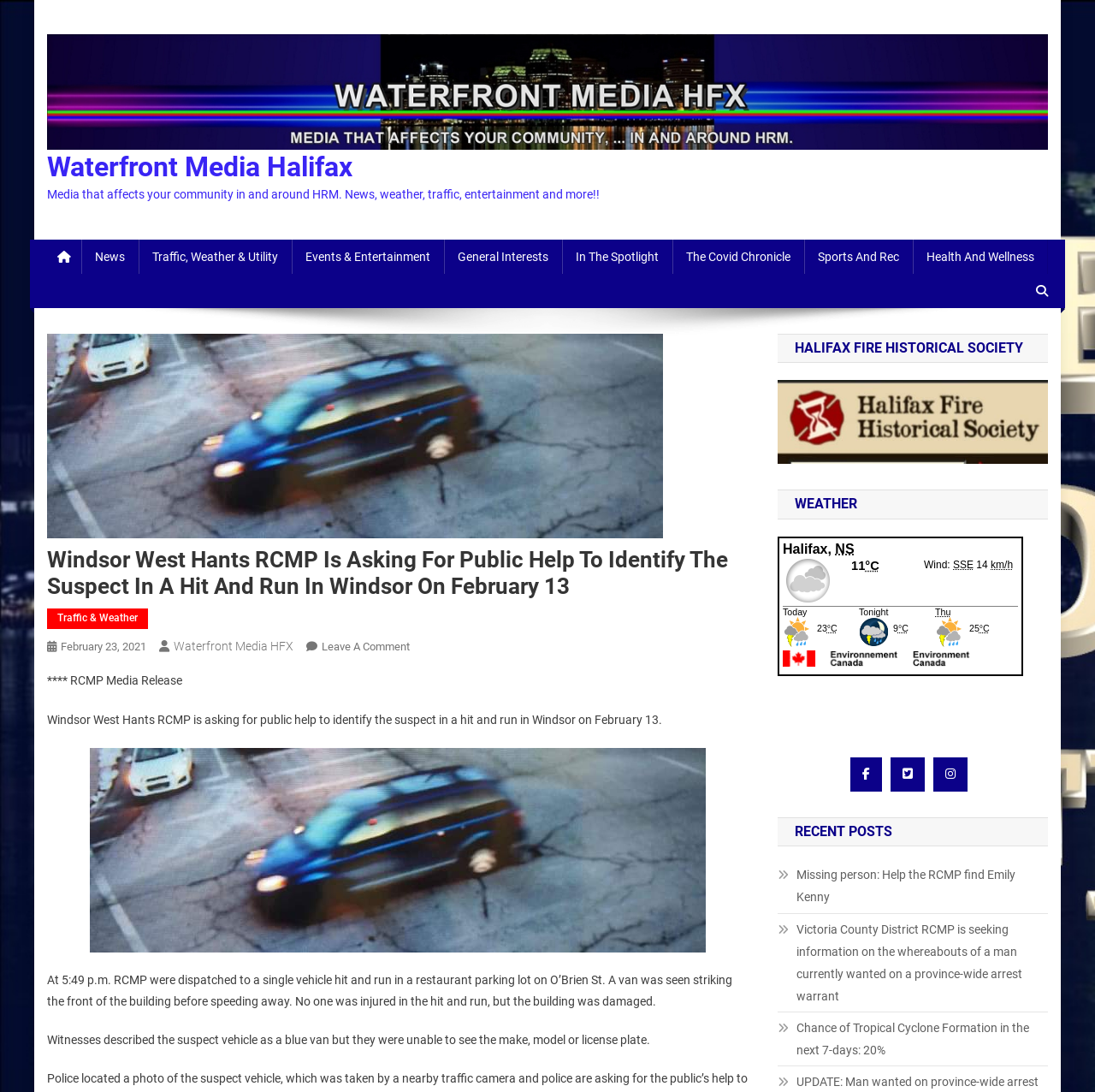Please identify the bounding box coordinates of the element's region that needs to be clicked to fulfill the following instruction: "View the Windsor West Hants RCMP news". The bounding box coordinates should consist of four float numbers between 0 and 1, i.e., [left, top, right, bottom].

[0.043, 0.501, 0.683, 0.549]